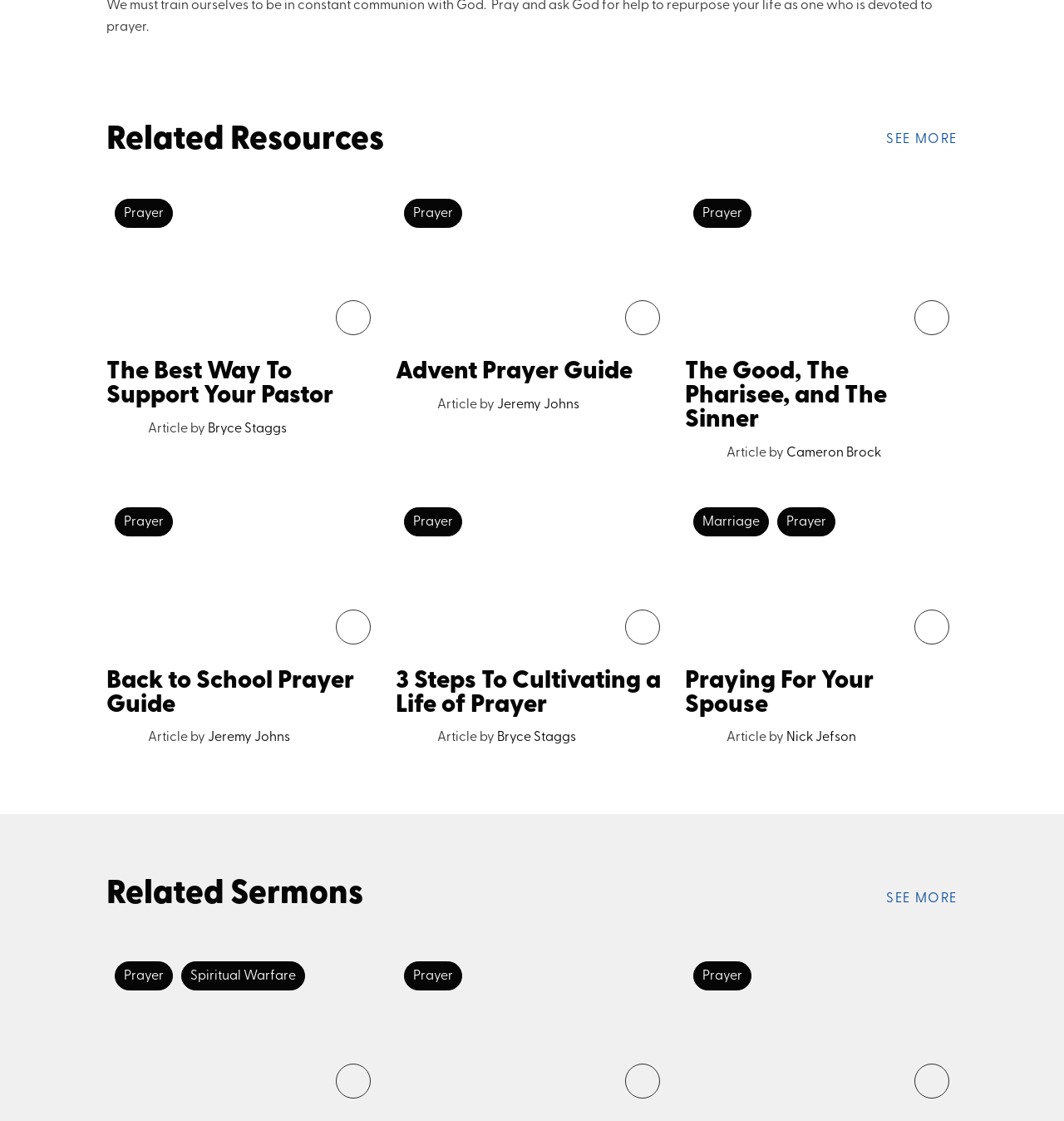Who wrote the article 'Advent Prayer Guide'? Using the information from the screenshot, answer with a single word or phrase.

Jeremy Johns